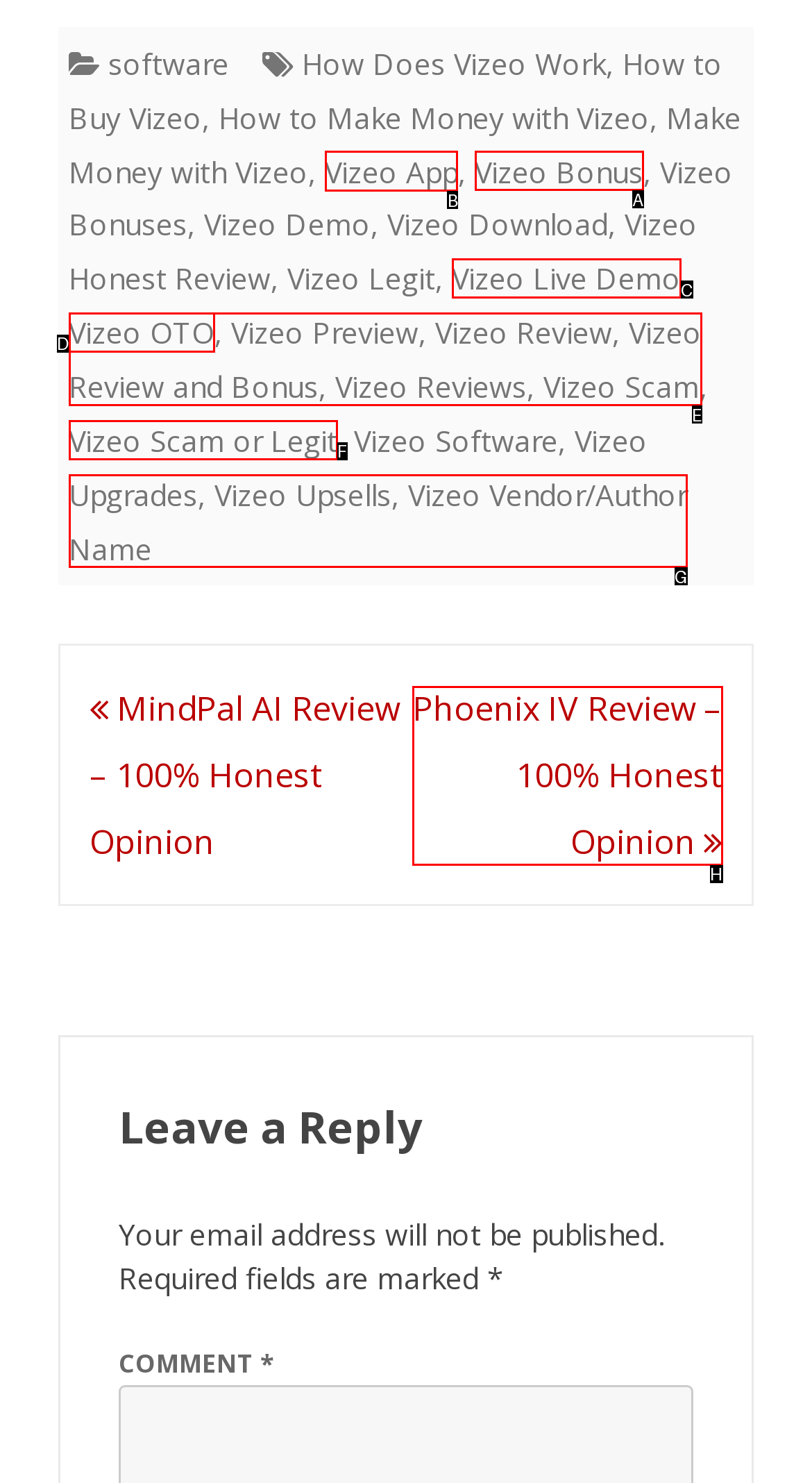Determine the letter of the element to click to accomplish this task: Go to 'Vizeo App'. Respond with the letter.

B